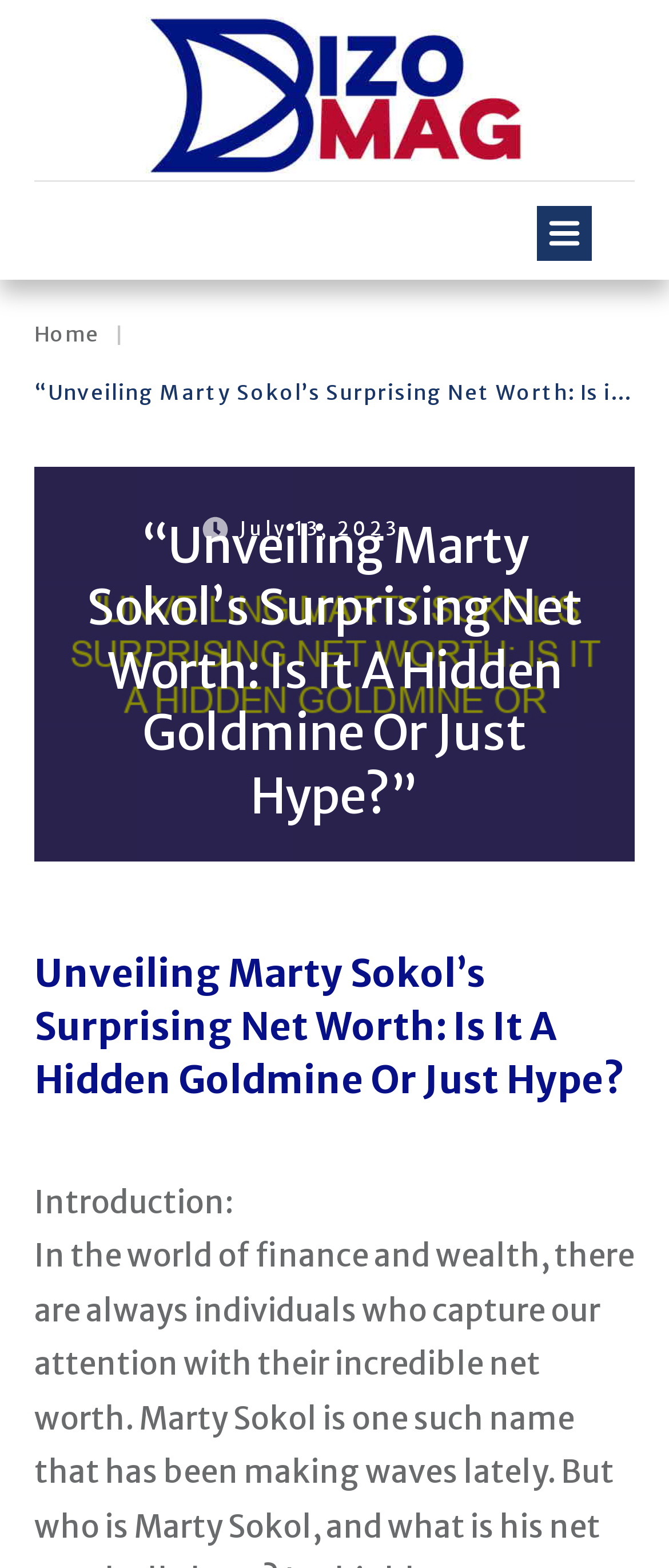Please find and generate the text of the main heading on the webpage.

“Unveiling Marty Sokol’s Surprising Net Worth: Is It A Hidden Goldmine Or Just Hype?”